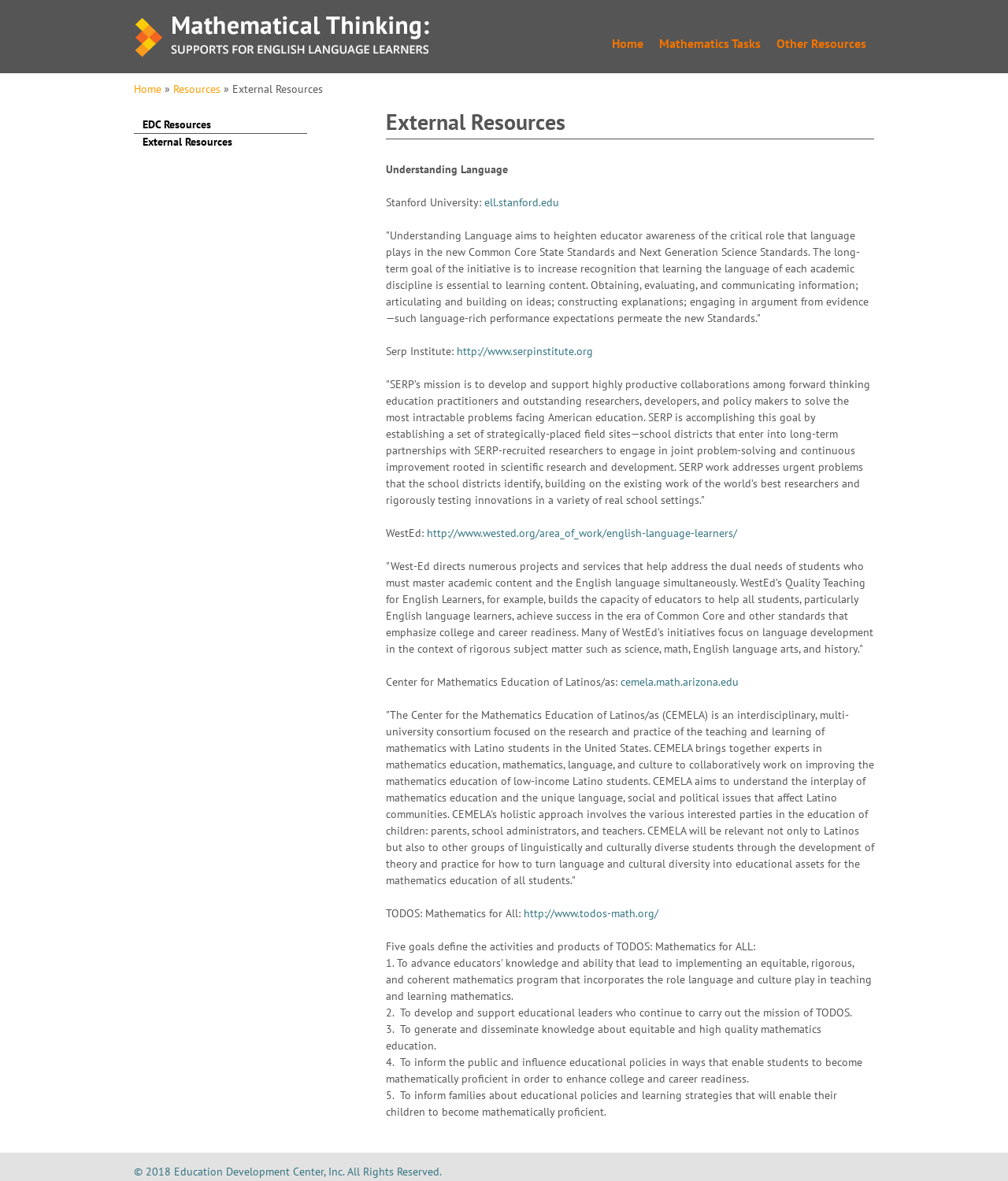Identify and provide the text content of the webpage's primary headline.

Mathematical Thinking for English Language Learners